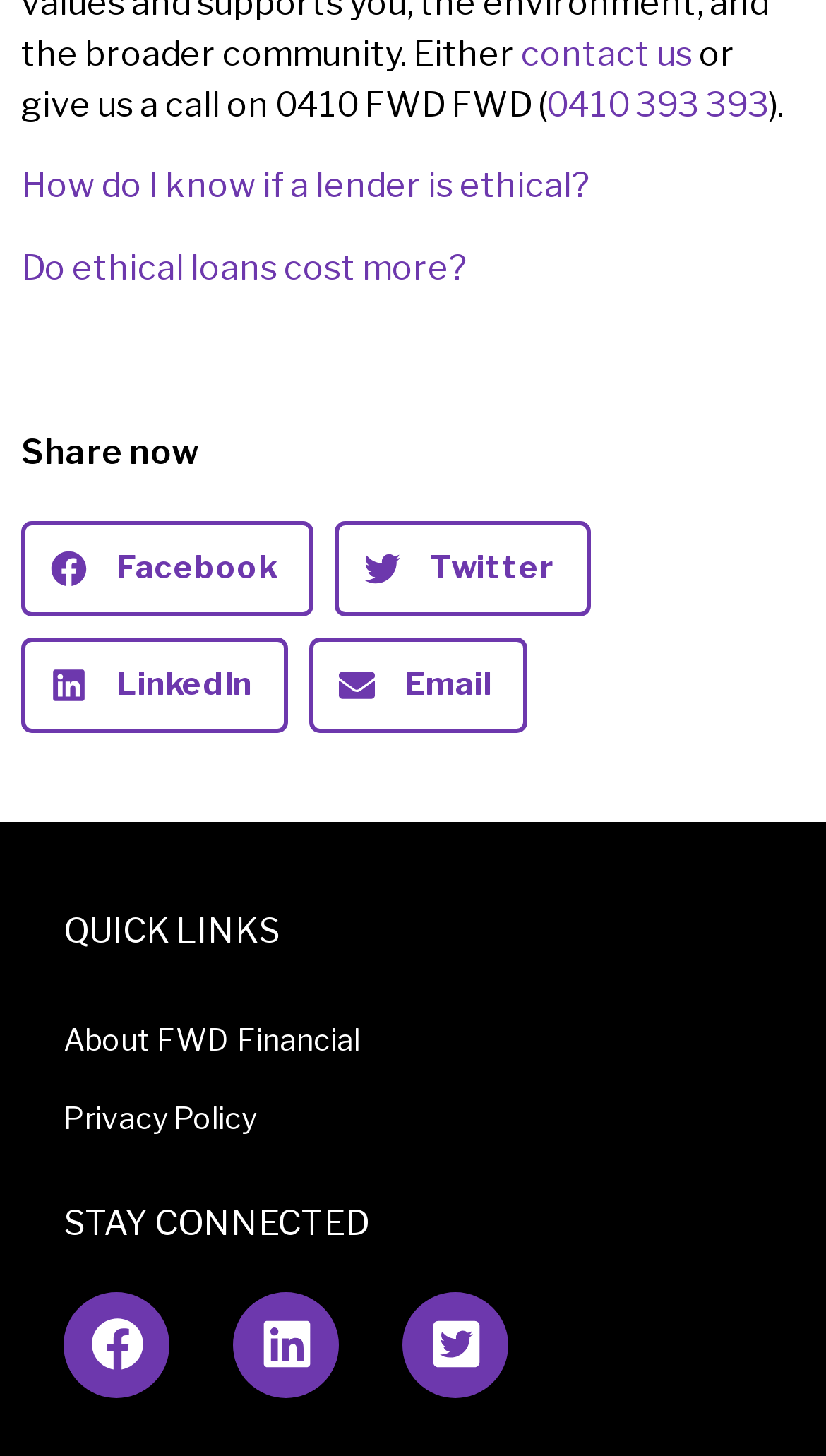Pinpoint the bounding box coordinates of the clickable element to carry out the following instruction: "Share on Facebook."

[0.026, 0.357, 0.379, 0.423]